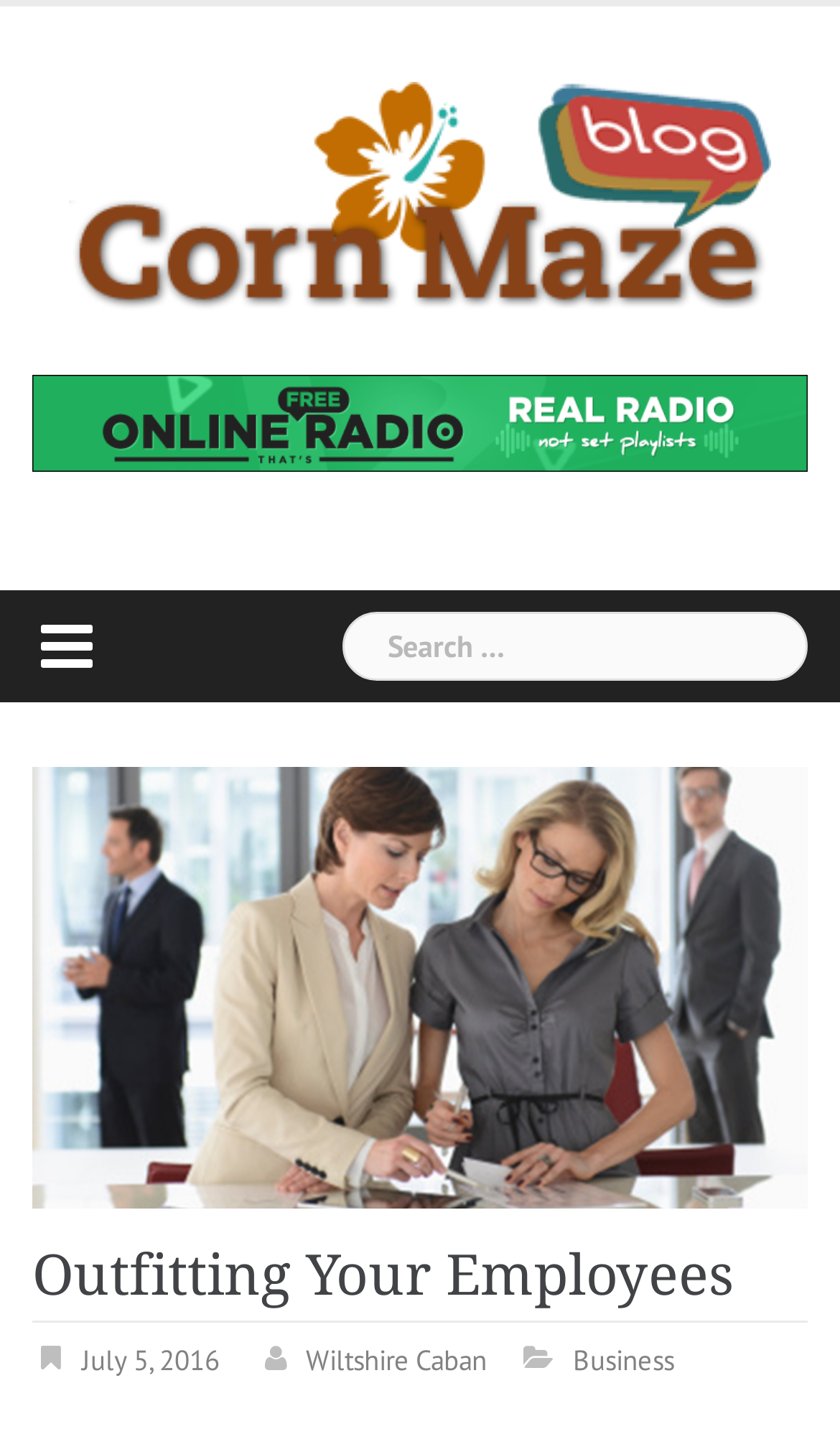Produce an elaborate caption capturing the essence of the webpage.

The webpage appears to be a blog post titled "Outfitting Your Employees" on the Corn Maze Blog, which focuses on budgeting advice. At the top of the page, there is a logo image and a link with the same text as the title, "Corn Maze Blog – Budgeting Advice – Get Expert Tips & Advice". 

Below the logo, there is a search bar with a label "Search for:" and a search box. The search bar is positioned roughly in the middle of the page, spanning about half of the page's width.

The main content of the page is headed by a title "Outfitting Your Employees" which is followed by a date "July 5, 2016" and two links, one with a Wiltshire Caban icon and another with a Business icon. These elements are positioned near the bottom of the page.

There is also a complementary section on the page, but it does not contain any descriptive text or images.